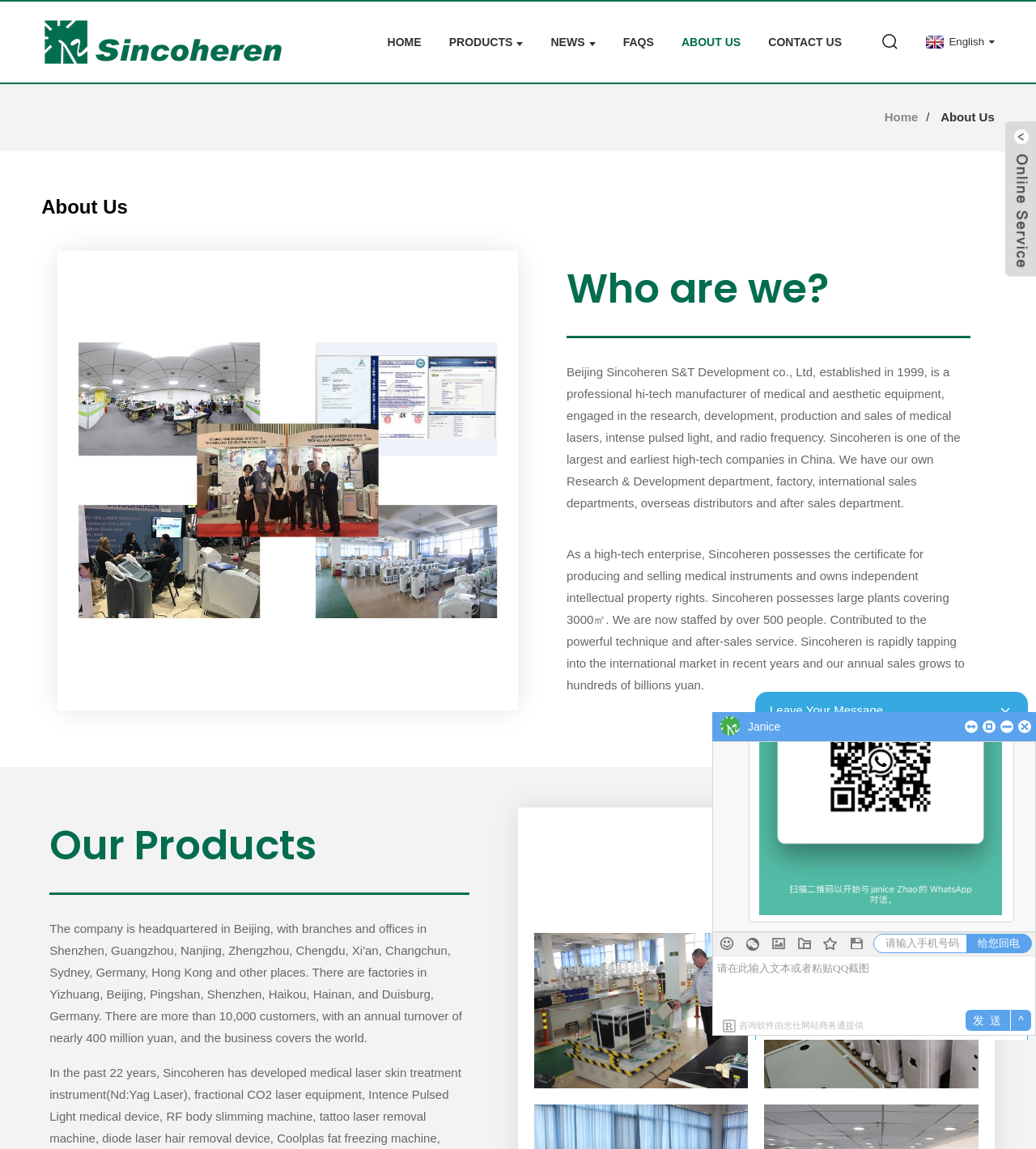Answer the question in one word or a short phrase:
What type of equipment does Beijing Sincoheren S&T Development Co., Ltd. manufacture?

Medical and aesthetic equipment